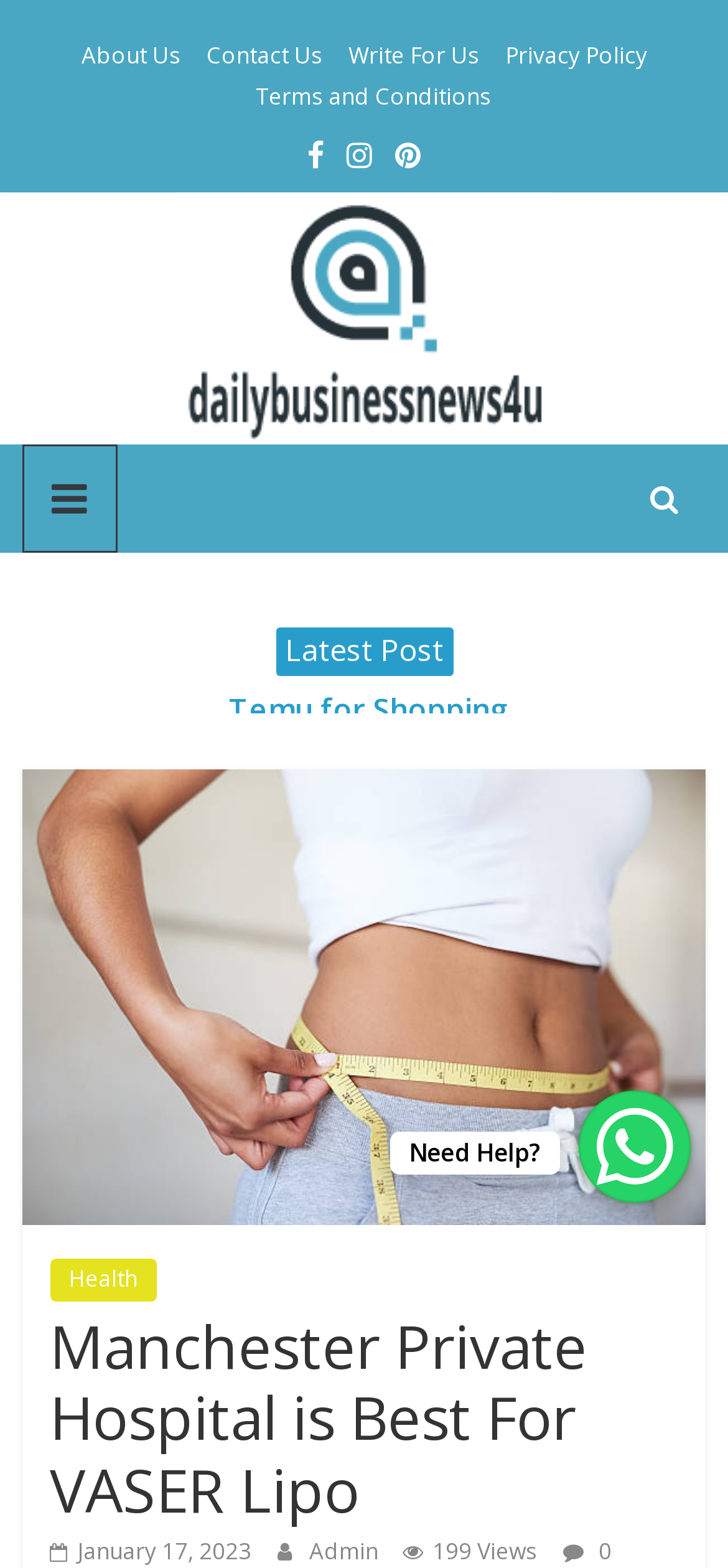Please provide the bounding box coordinates for the element that needs to be clicked to perform the following instruction: "Check the Health category". The coordinates should be given as four float numbers between 0 and 1, i.e., [left, top, right, bottom].

[0.068, 0.803, 0.215, 0.83]